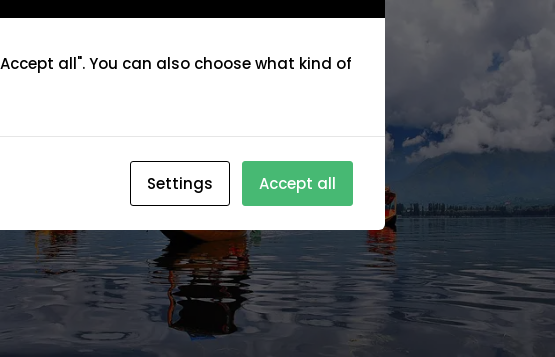Answer the following in one word or a short phrase: 
What type of boats are floating on the lake?

Traditional houseboats